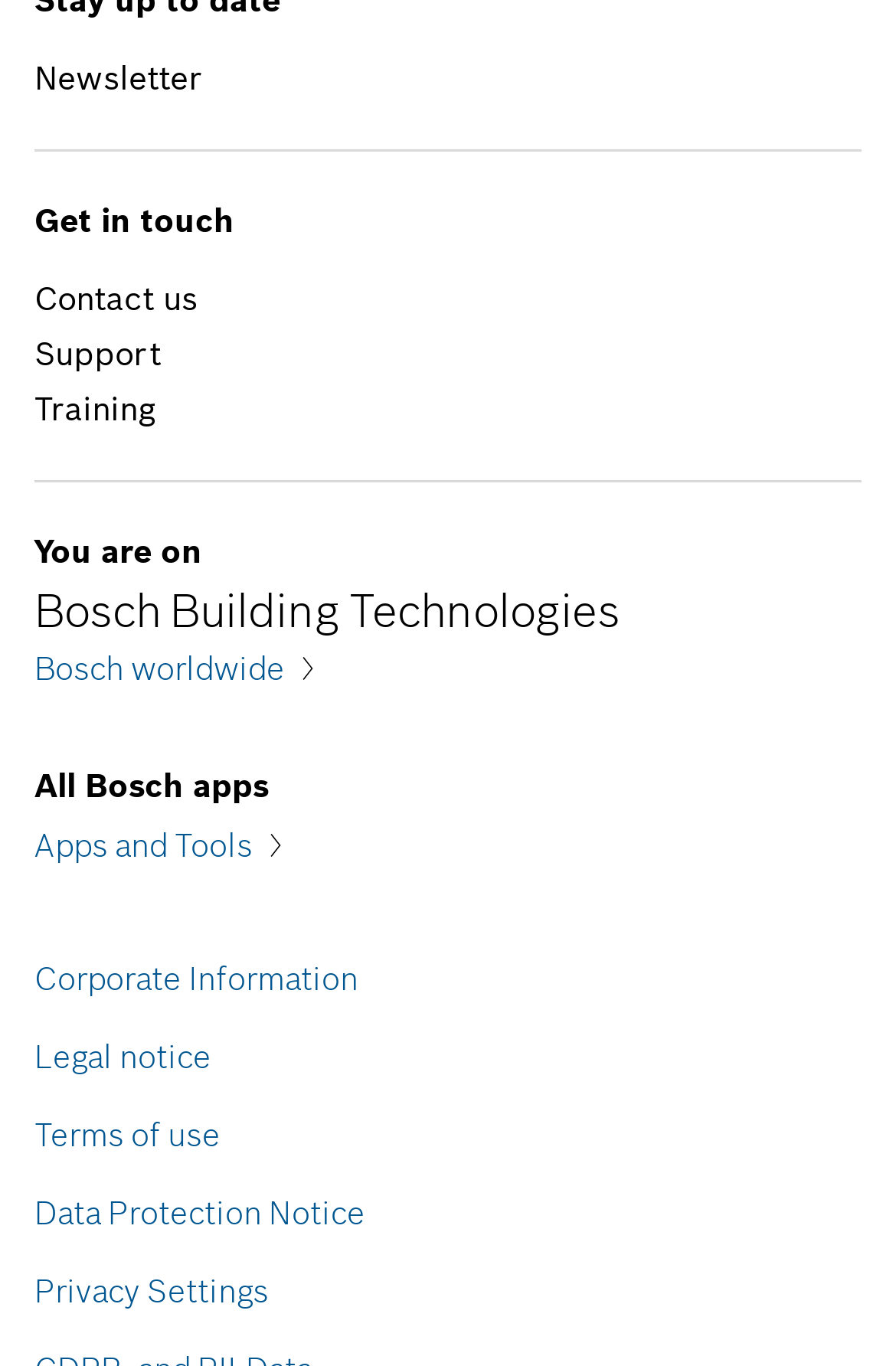How many links are there in the footer?
Examine the webpage screenshot and provide an in-depth answer to the question.

I counted the number of link elements in the footer section, starting from 'Newsletter' to 'Privacy Settings', and found a total of 9 links.